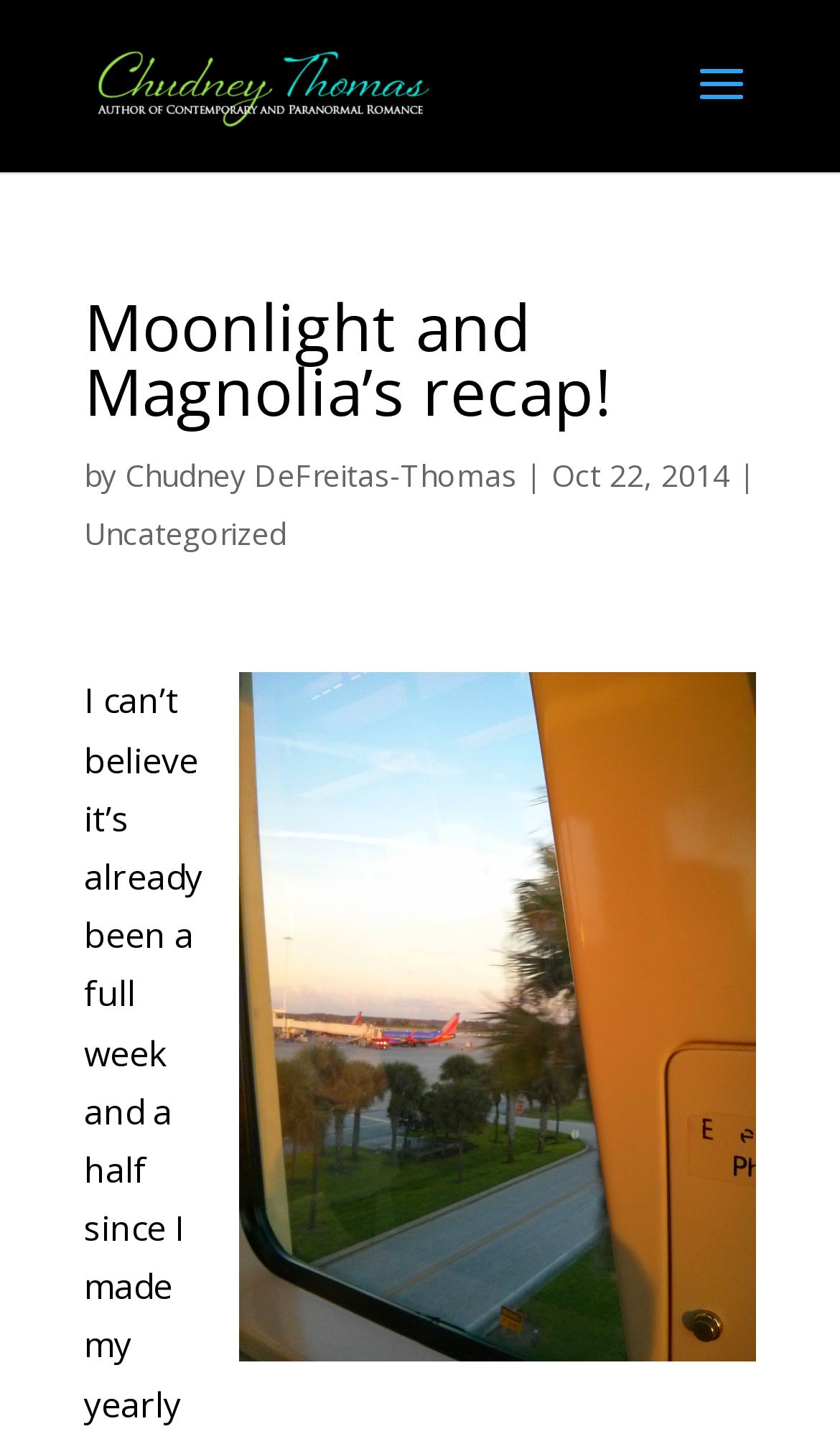Give a succinct answer to this question in a single word or phrase: 
What category is the recap in?

Uncategorized